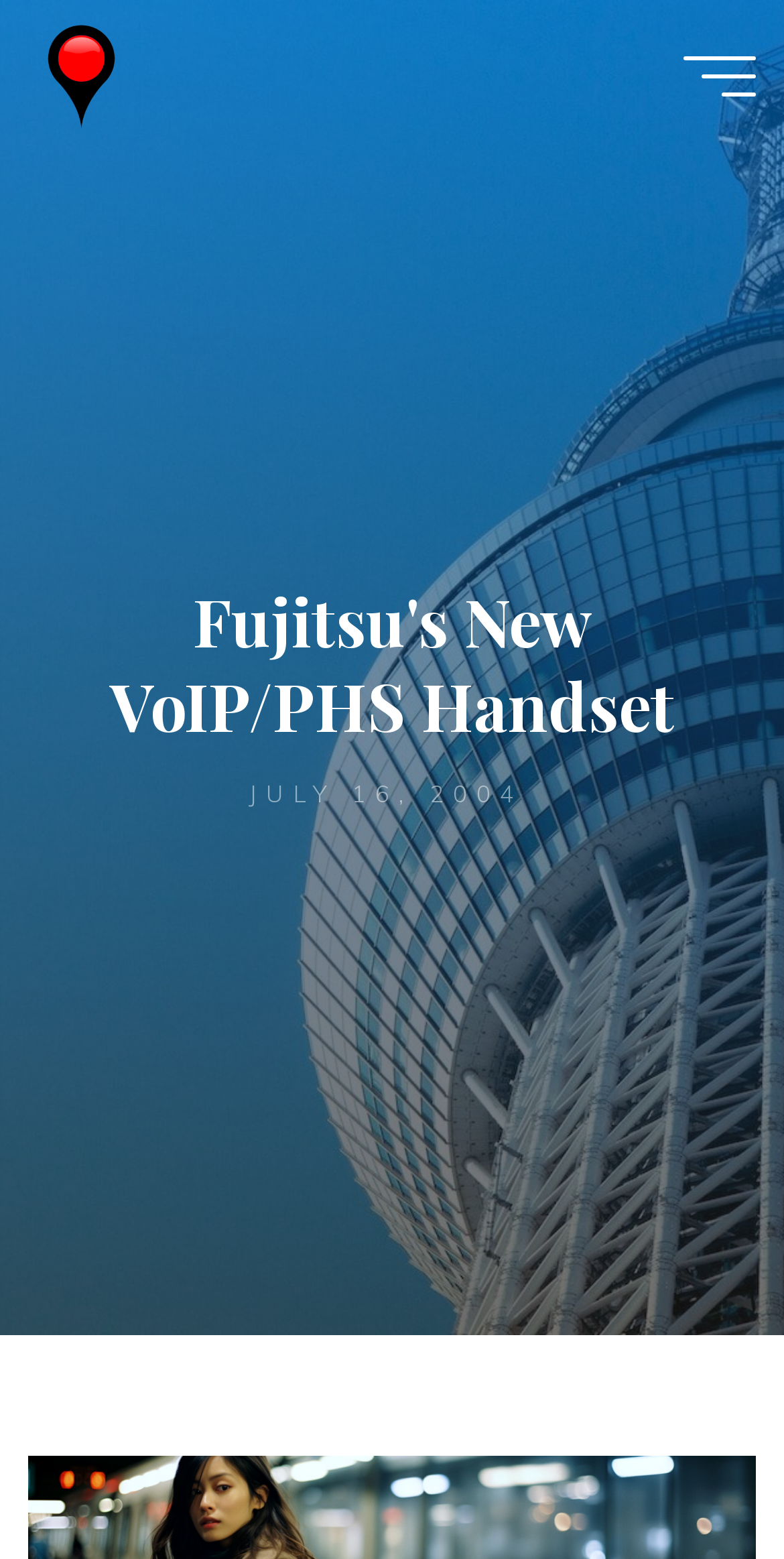Give a one-word or short phrase answer to this question: 
How many links to 'Wireless Watch Japan' are there?

2